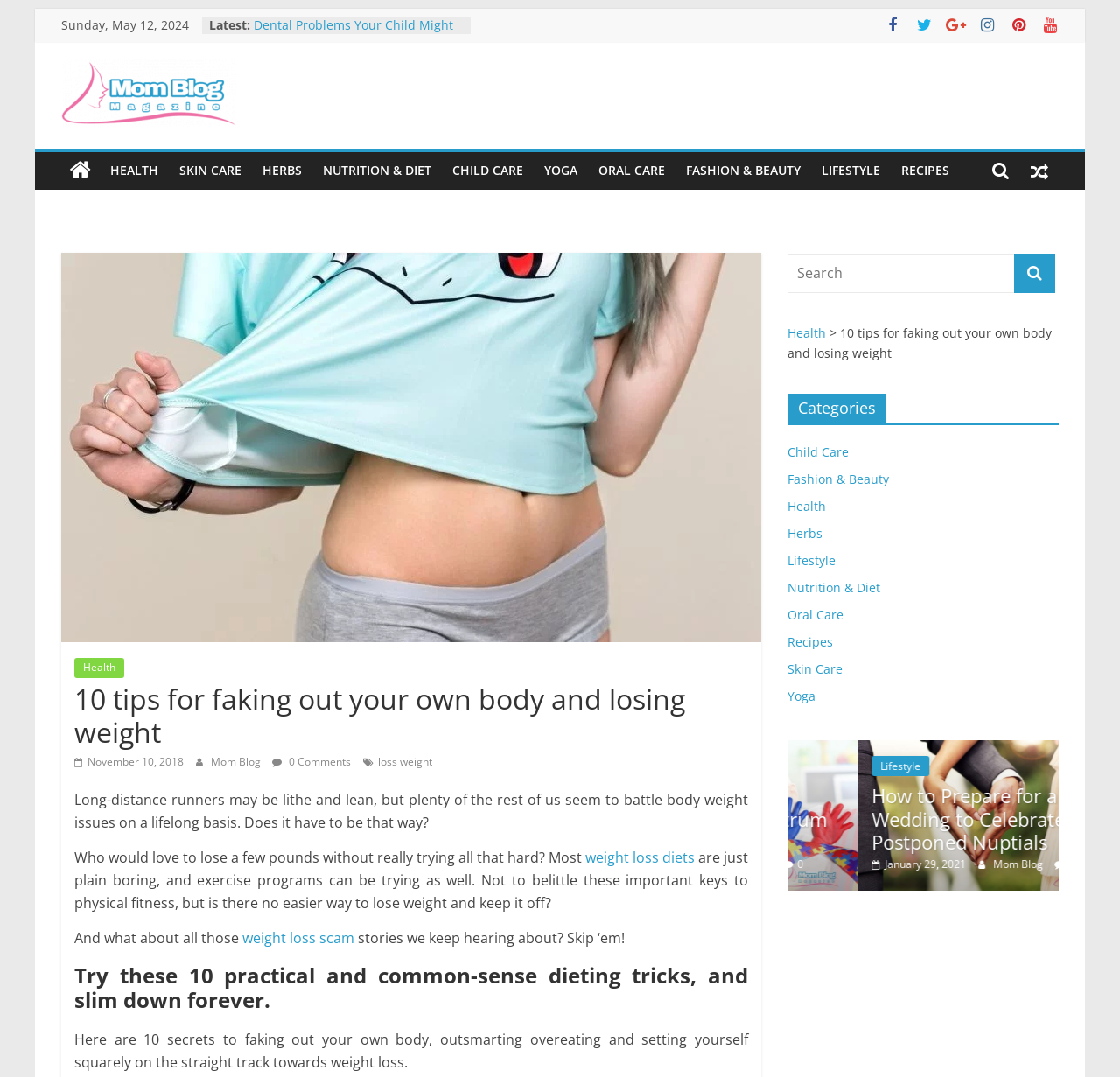Using the provided description: "Recipes", find the bounding box coordinates of the corresponding UI element. The output should be four float numbers between 0 and 1, in the format [left, top, right, bottom].

[0.703, 0.588, 0.744, 0.603]